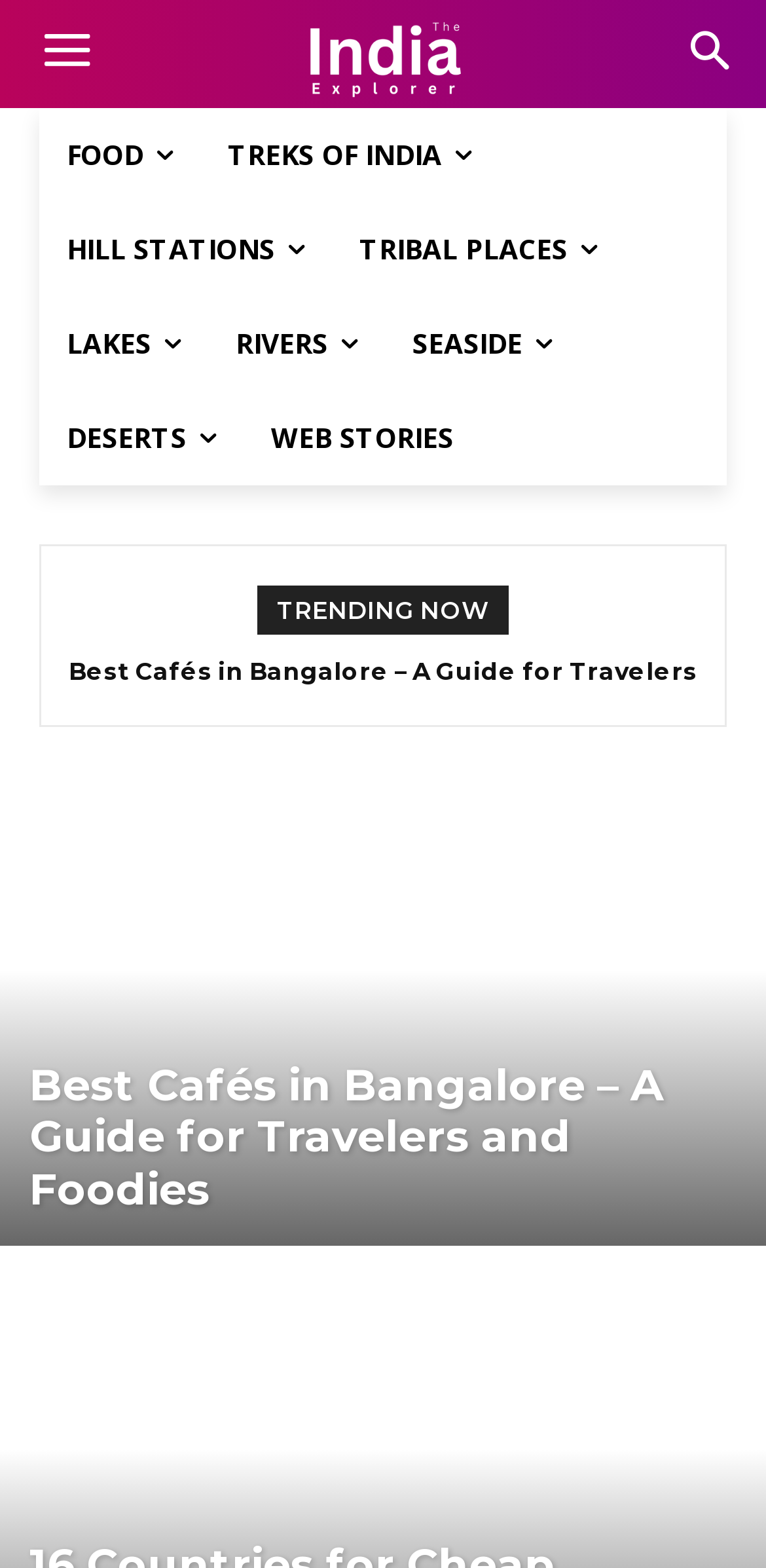What is the title of the fourth article on the webpage?
Please respond to the question with a detailed and informative answer.

The fourth article on the webpage has a heading that reads 'Visiting Kedarnath from Delhi: A Complete Itinerary', which suggests that the title of the article is about visiting Kedarnath from Delhi.